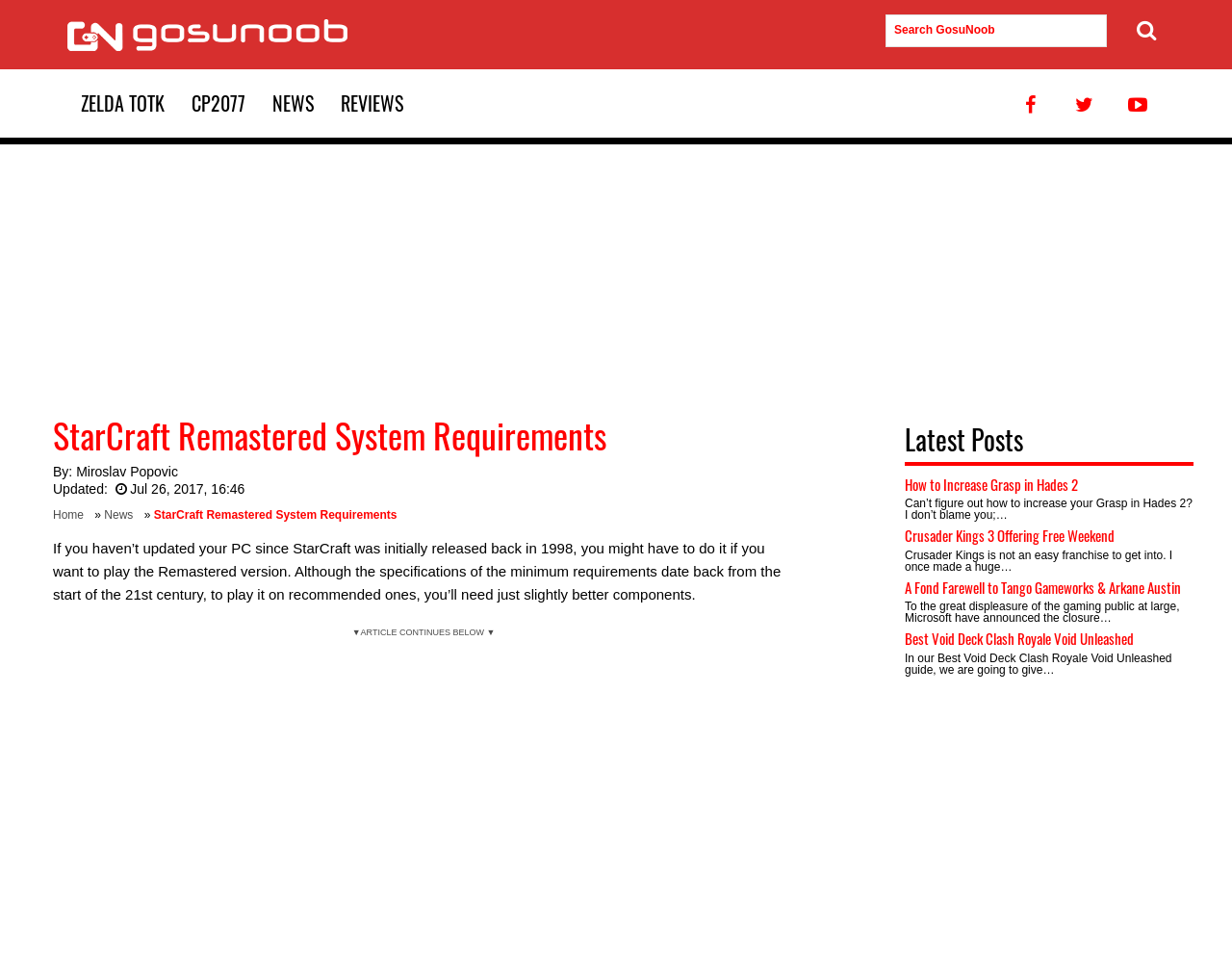What is the title of the first latest post?
Based on the image, answer the question with as much detail as possible.

I determined the answer by looking at the section below the main article, where it says 'How to Increase Grasp in Hades 2'. This indicates that the title of the first latest post is 'How to Increase Grasp in Hades 2'.